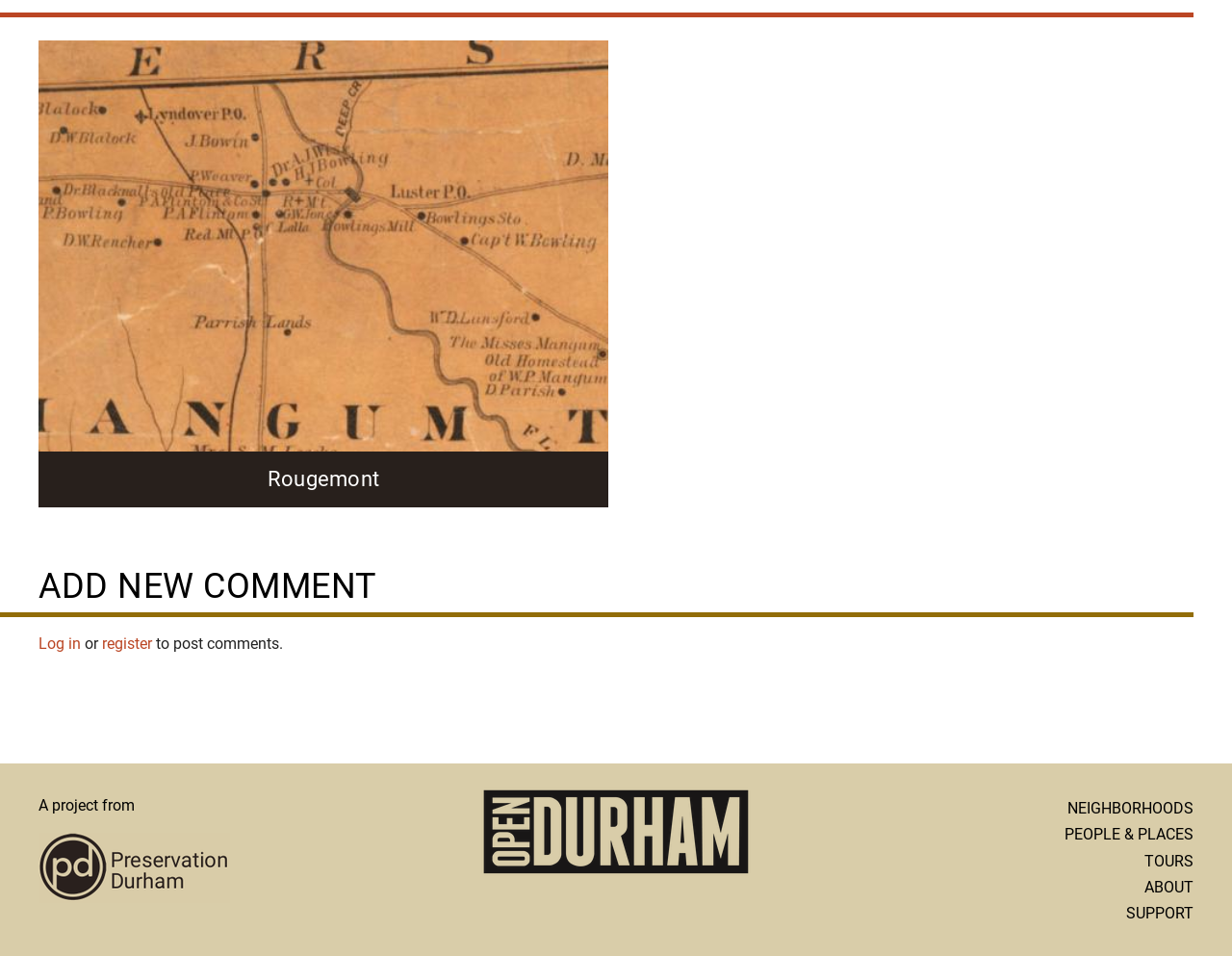Can you provide the bounding box coordinates for the element that should be clicked to implement the instruction: "Click on the link to register"?

[0.083, 0.664, 0.123, 0.683]